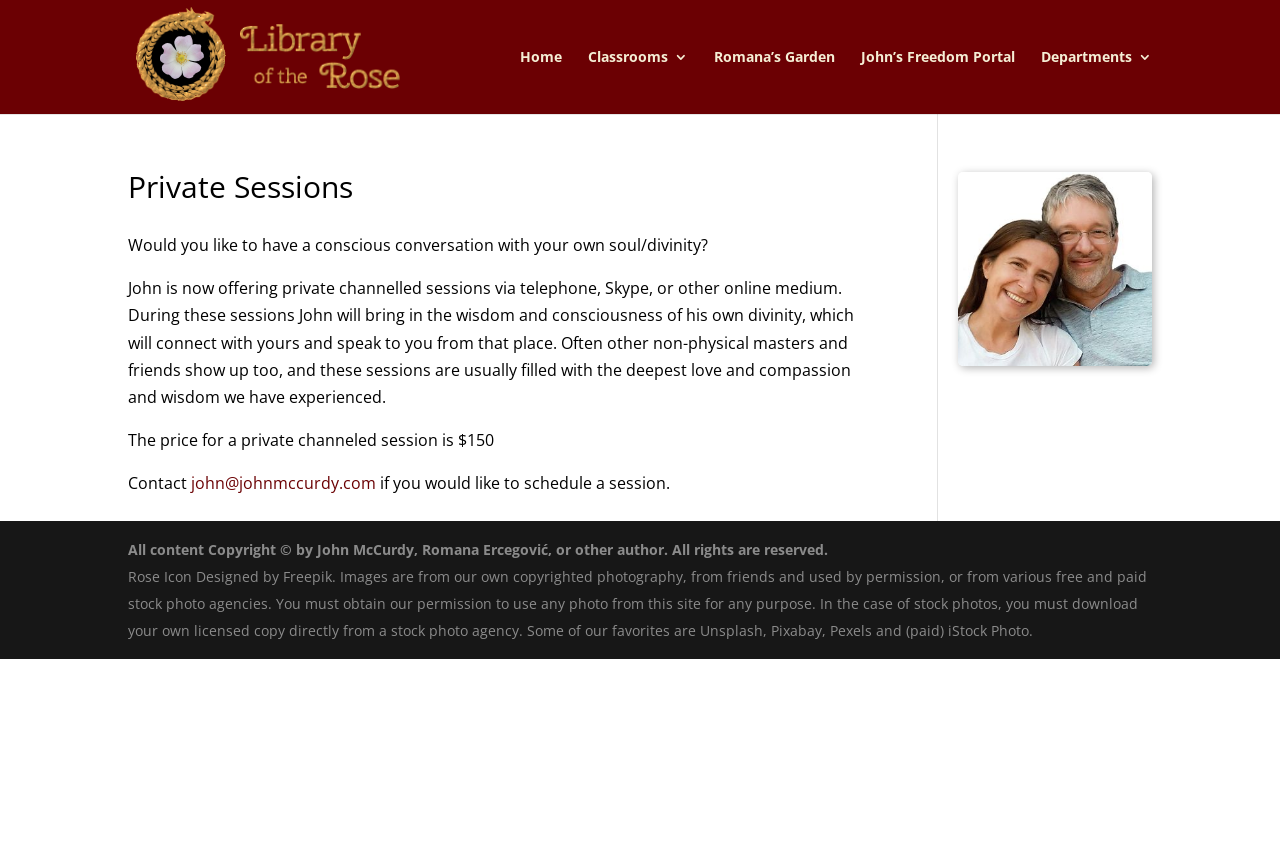Please study the image and answer the question comprehensively:
How much does a private channeled session cost?

I found the cost of a private channeled session by reading the text on the webpage, which states 'The price for a private channeled session is $150'.